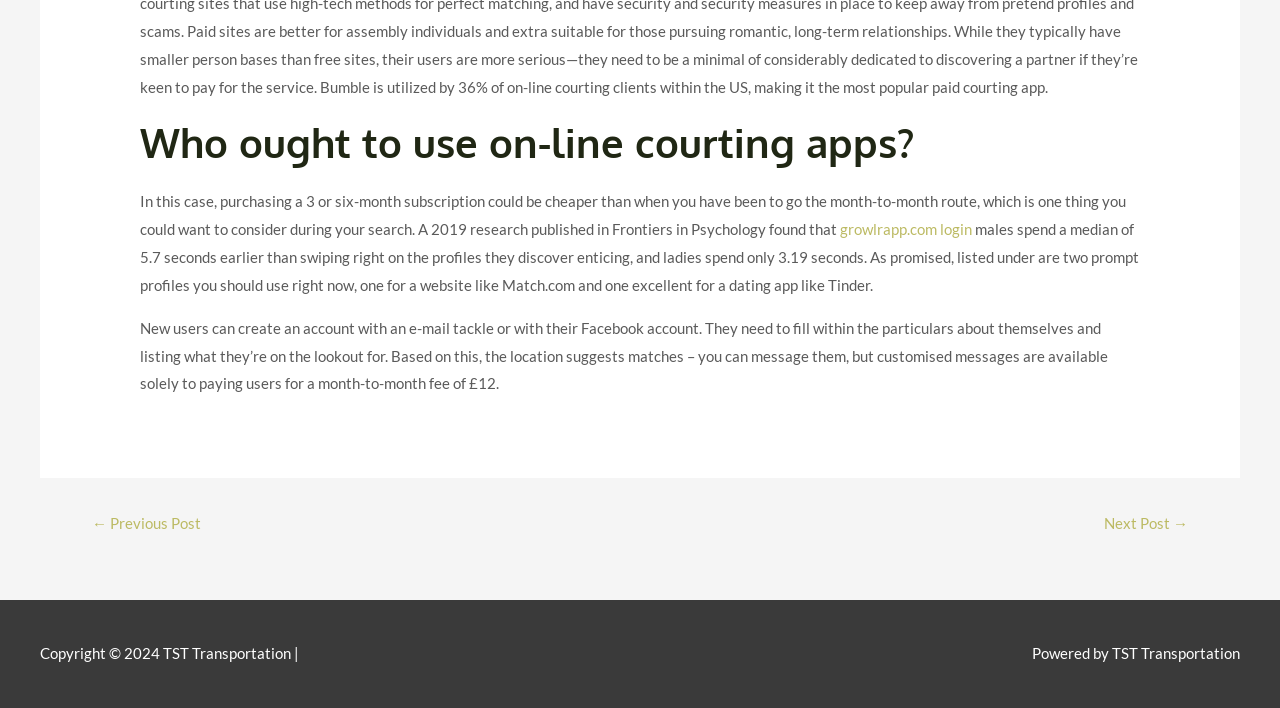What is the monthly fee for paying users?
Answer with a single word or phrase, using the screenshot for reference.

£12